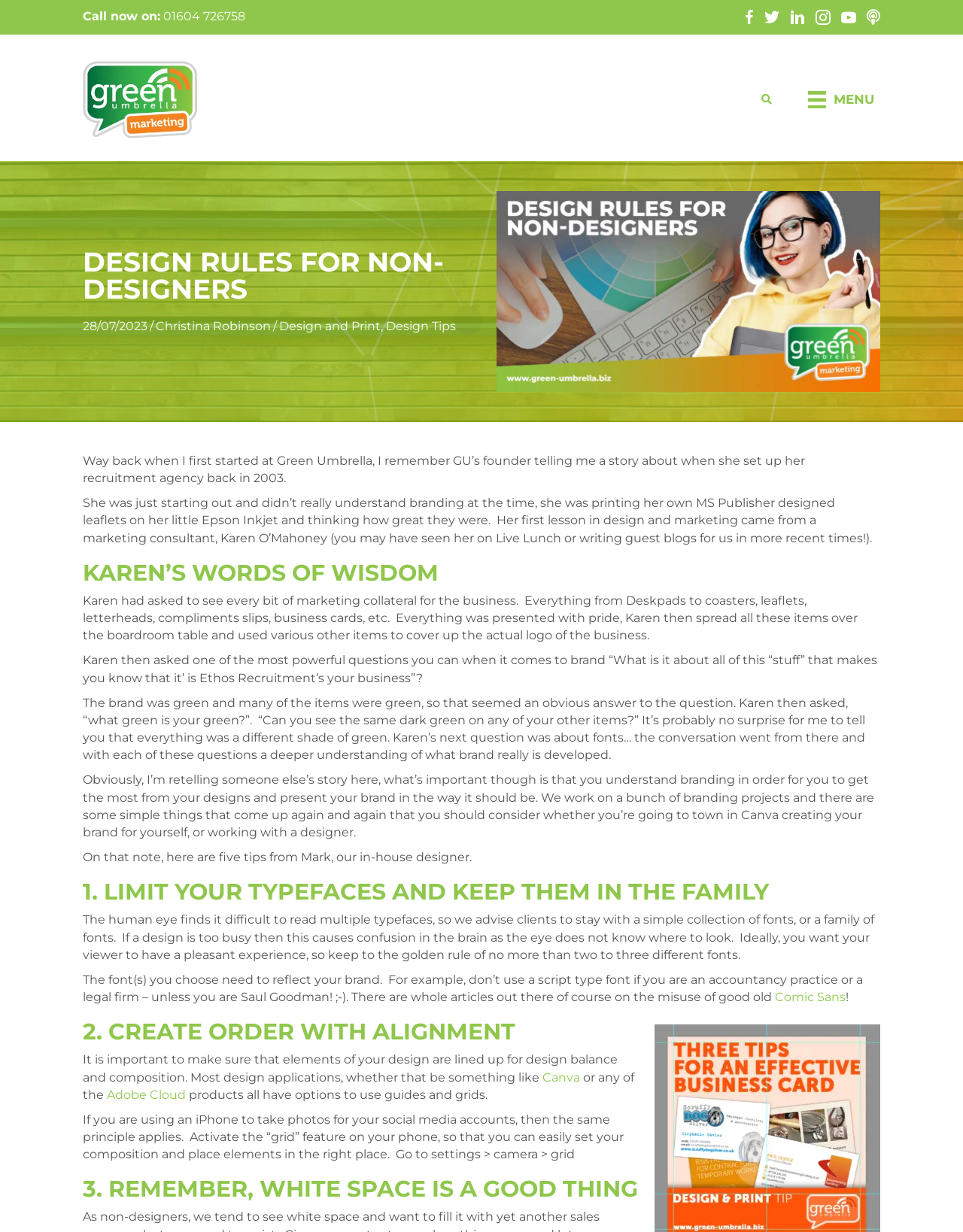Please respond to the question with a concise word or phrase:
What is the phone number to call?

01604 726758